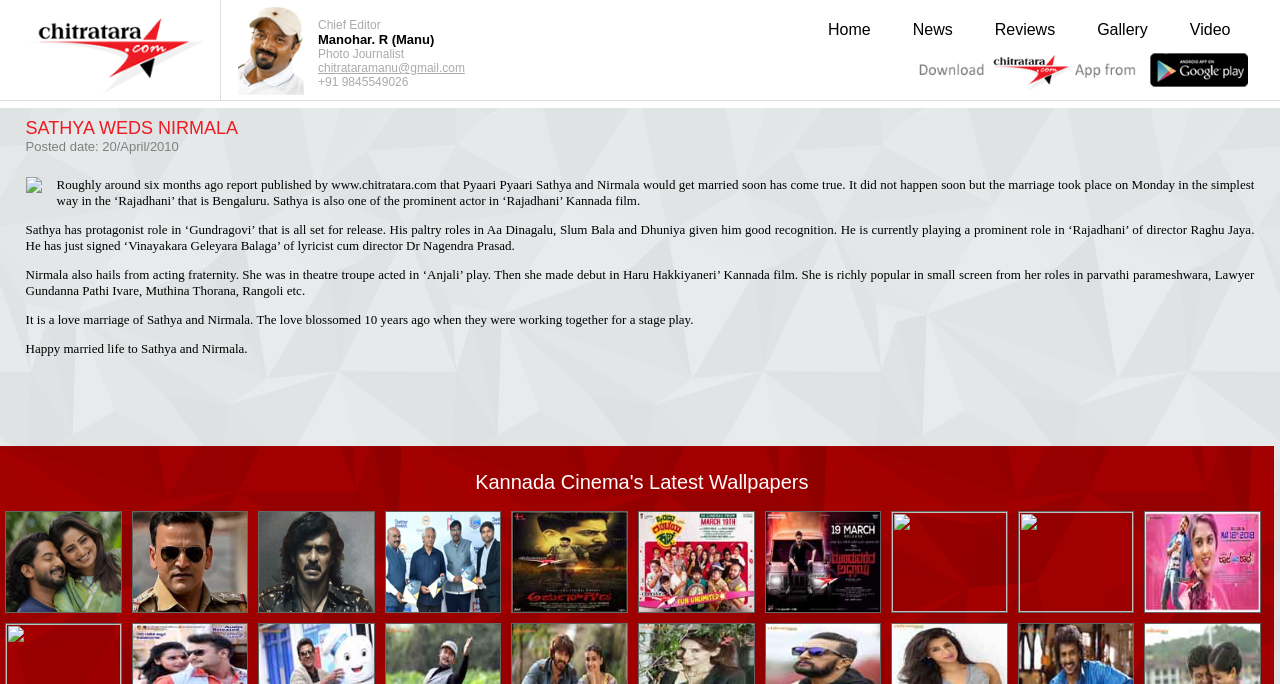Determine the bounding box coordinates for the region that must be clicked to execute the following instruction: "Click the 'Home' link".

[0.633, 0.015, 0.699, 0.073]